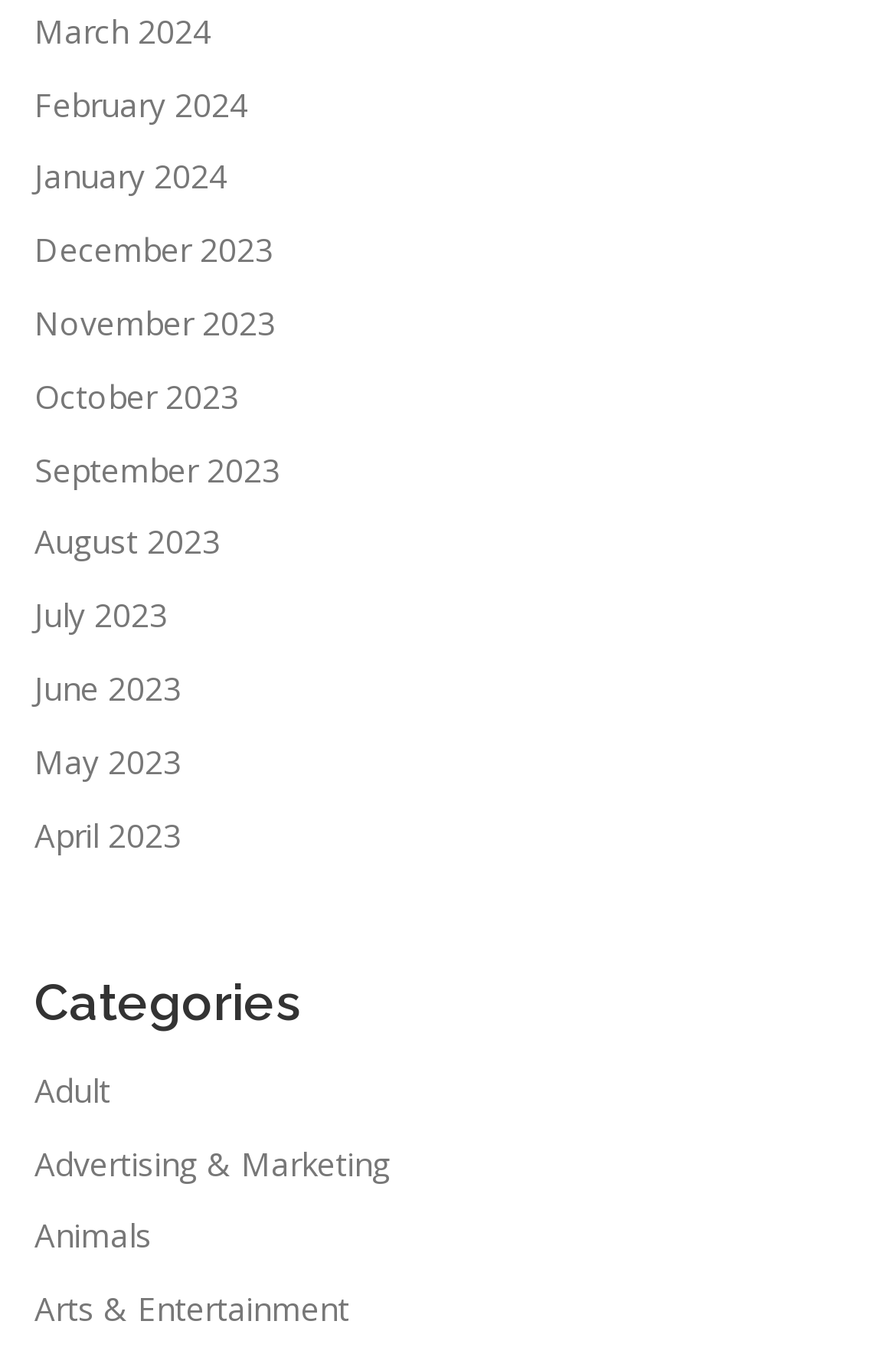Provide the bounding box coordinates for the specified HTML element described in this description: "Animals". The coordinates should be four float numbers ranging from 0 to 1, in the format [left, top, right, bottom].

[0.038, 0.895, 0.169, 0.927]